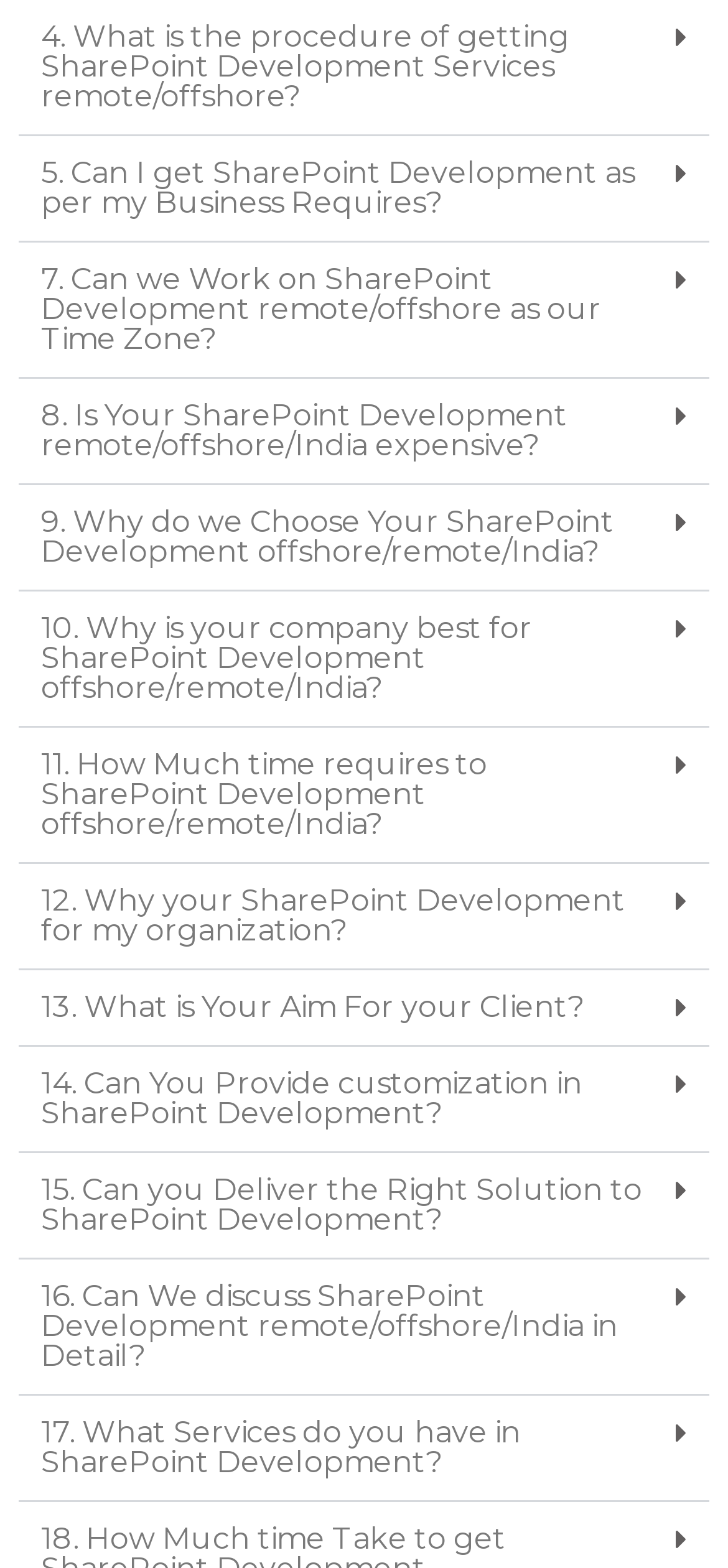Please find and report the bounding box coordinates of the element to click in order to perform the following action: "Click the '16. Can We discuss SharePoint Development remote/offshore/India in Detail?' button". The coordinates should be expressed as four float numbers between 0 and 1, in the format [left, top, right, bottom].

[0.026, 0.803, 0.974, 0.89]